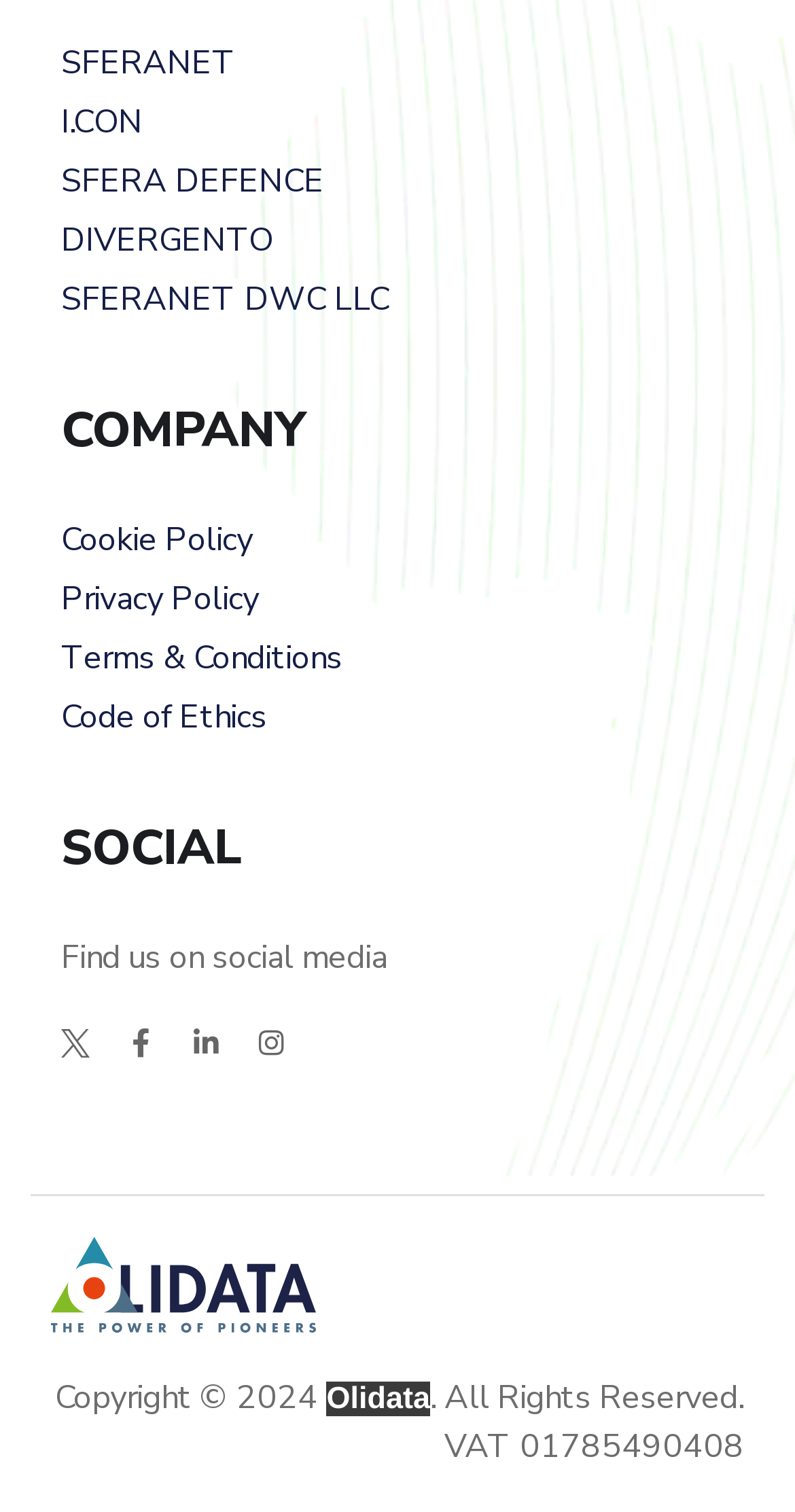Locate the bounding box of the UI element described in the following text: "SFERANET DWC LLC".

[0.077, 0.182, 0.923, 0.214]